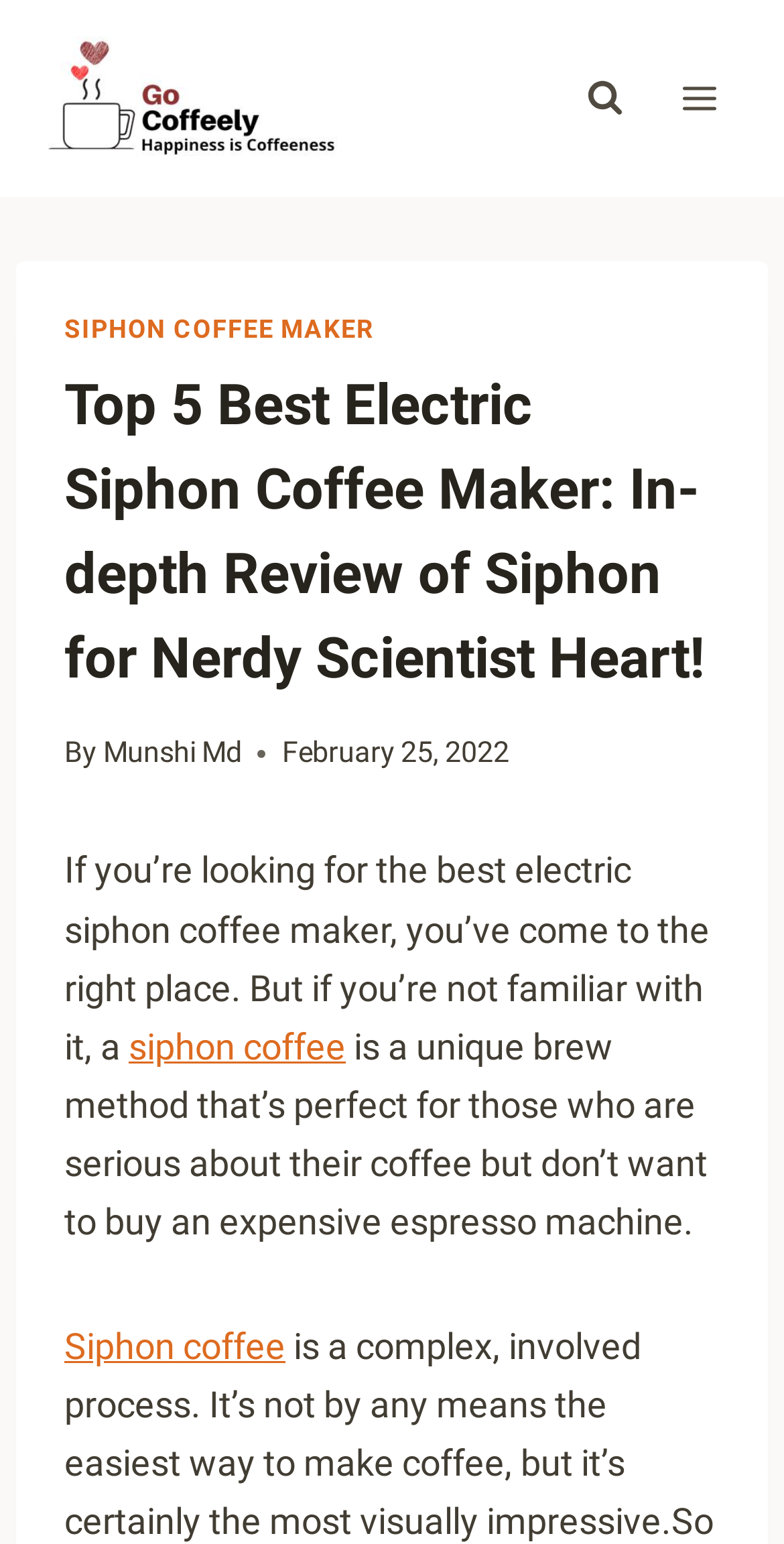Bounding box coordinates are specified in the format (top-left x, top-left y, bottom-right x, bottom-right y). All values are floating point numbers bounded between 0 and 1. Please provide the bounding box coordinate of the region this sentence describes: Scroll to top

[0.822, 0.826, 0.923, 0.878]